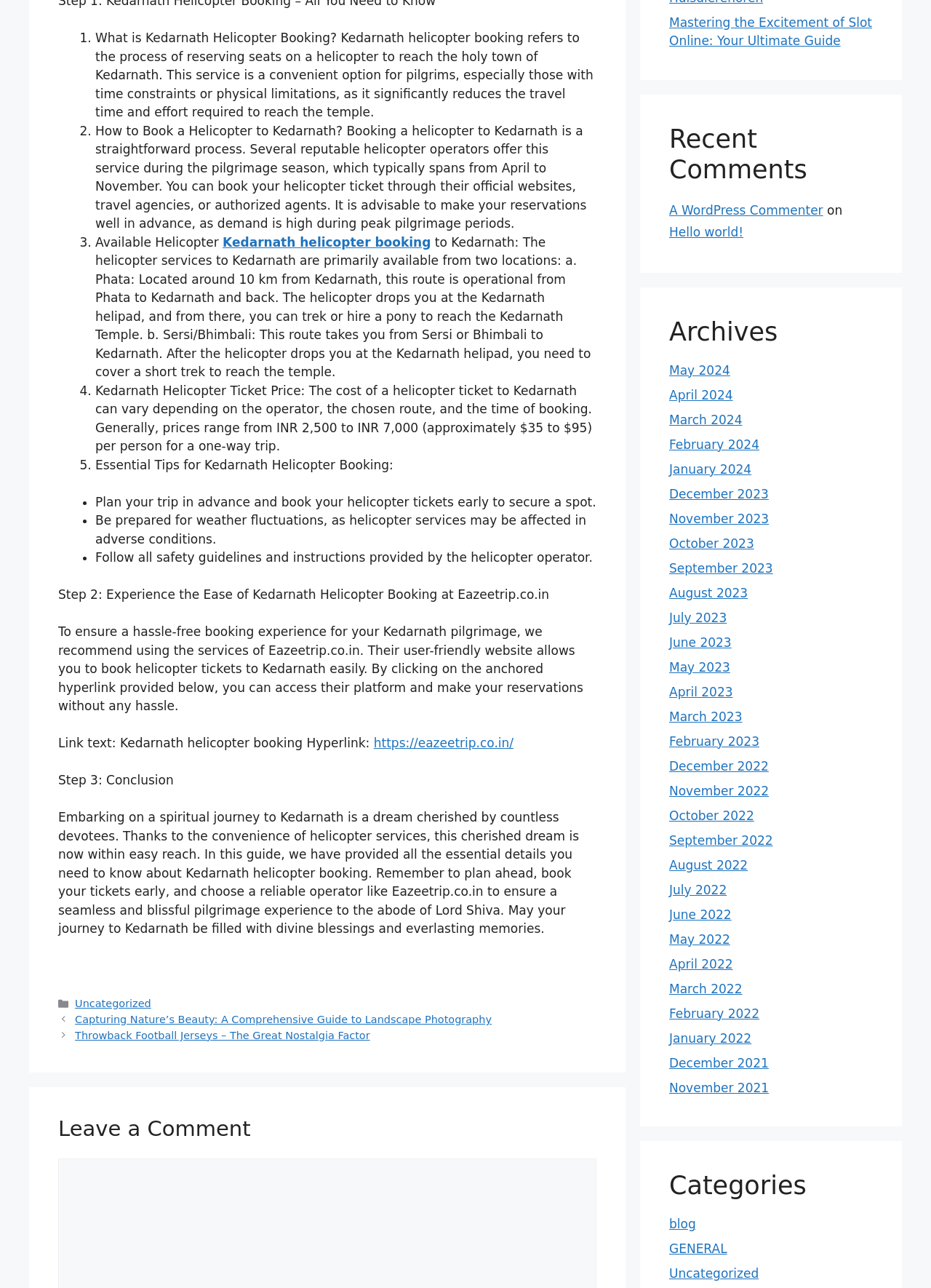Using the given element description, provide the bounding box coordinates (top-left x, top-left y, bottom-right x, bottom-right y) for the corresponding UI element in the screenshot: September 2022

[0.719, 0.647, 0.83, 0.658]